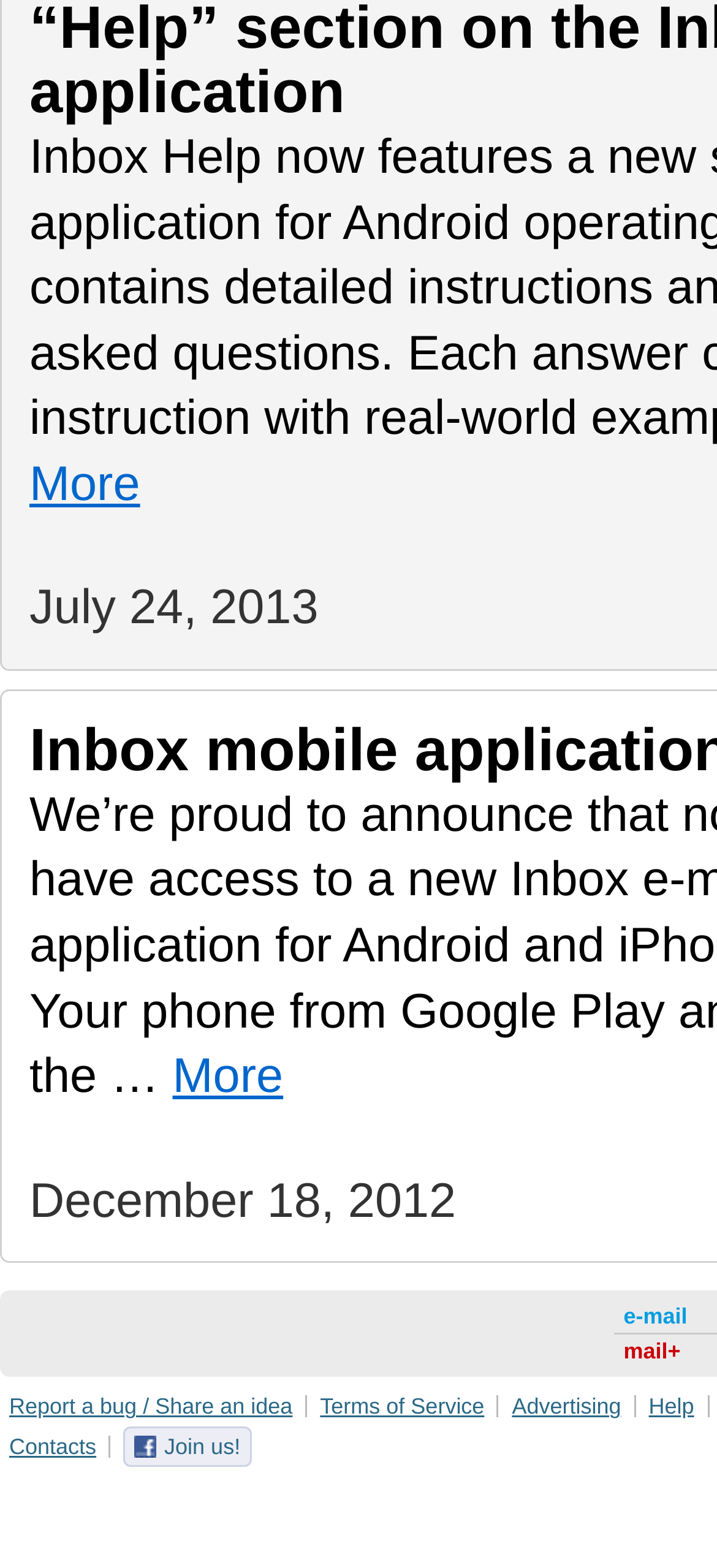Locate the bounding box coordinates of the area to click to fulfill this instruction: "View more". The bounding box should be presented as four float numbers between 0 and 1, in the order [left, top, right, bottom].

[0.041, 0.29, 0.195, 0.326]